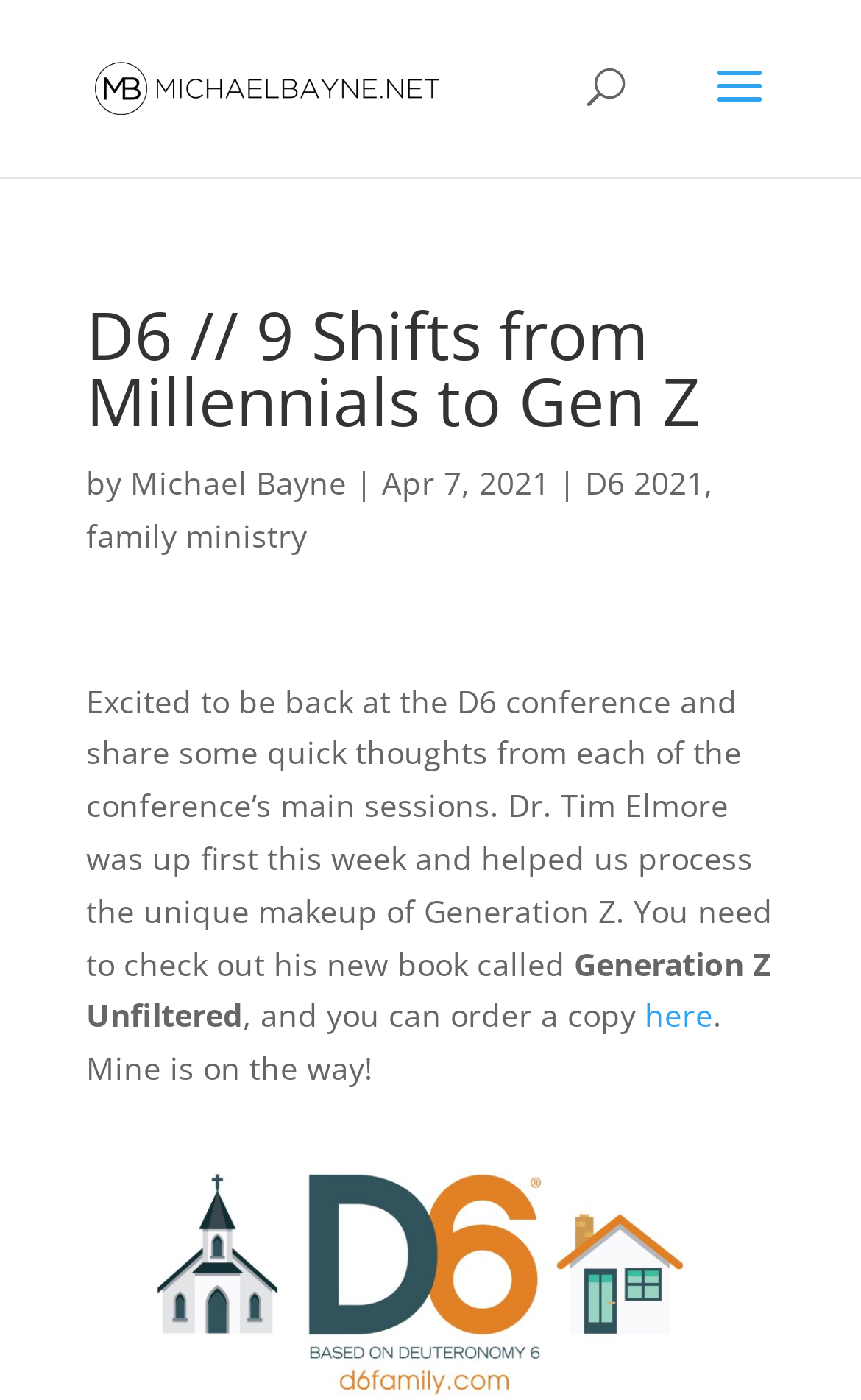Identify the first-level heading on the webpage and generate its text content.

D6 // 9 Shifts from Millennials to Gen Z